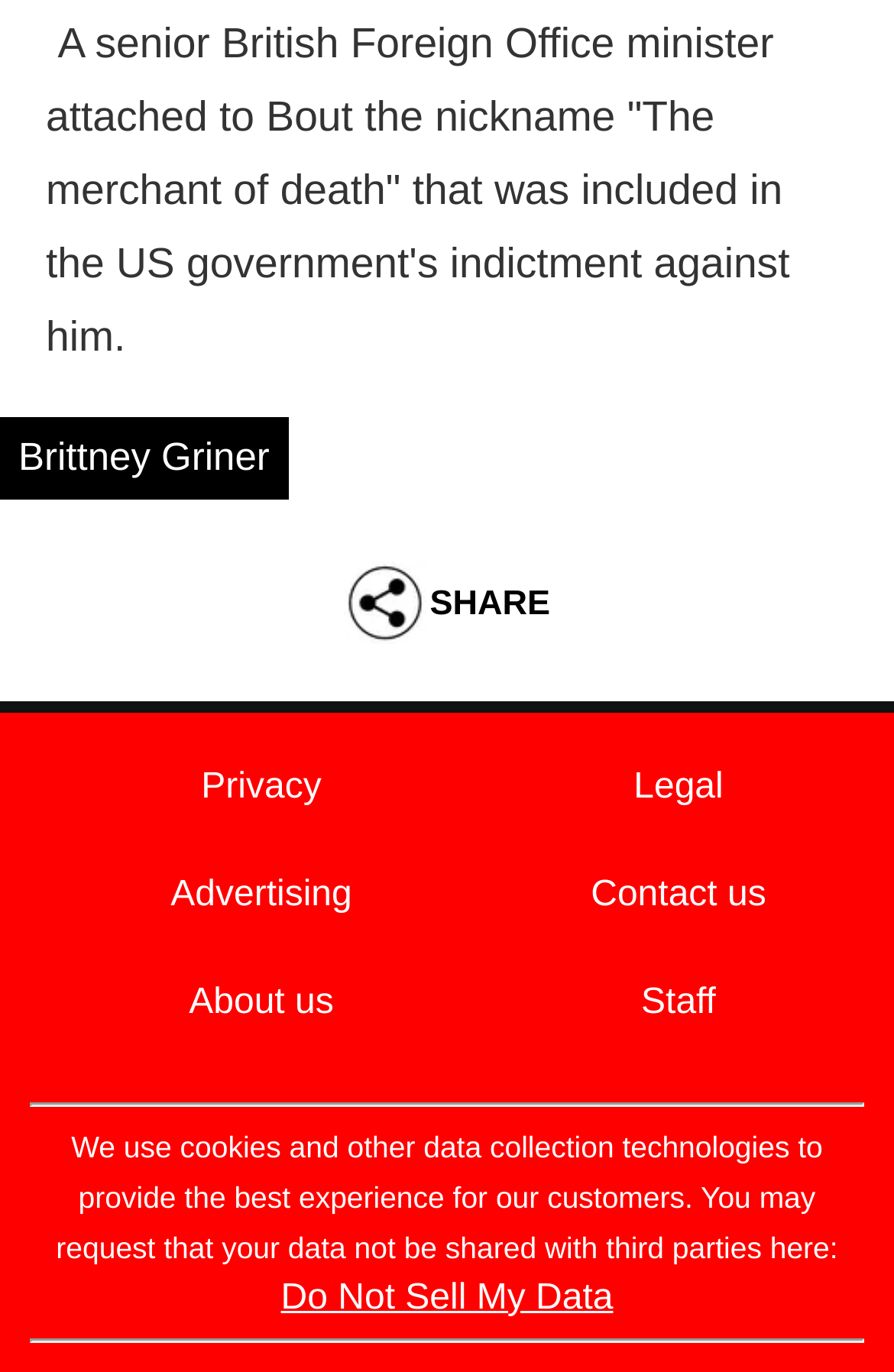Please locate the bounding box coordinates of the element's region that needs to be clicked to follow the instruction: "Click on Contact us". The bounding box coordinates should be provided as four float numbers between 0 and 1, i.e., [left, top, right, bottom].

[0.661, 0.638, 0.857, 0.666]